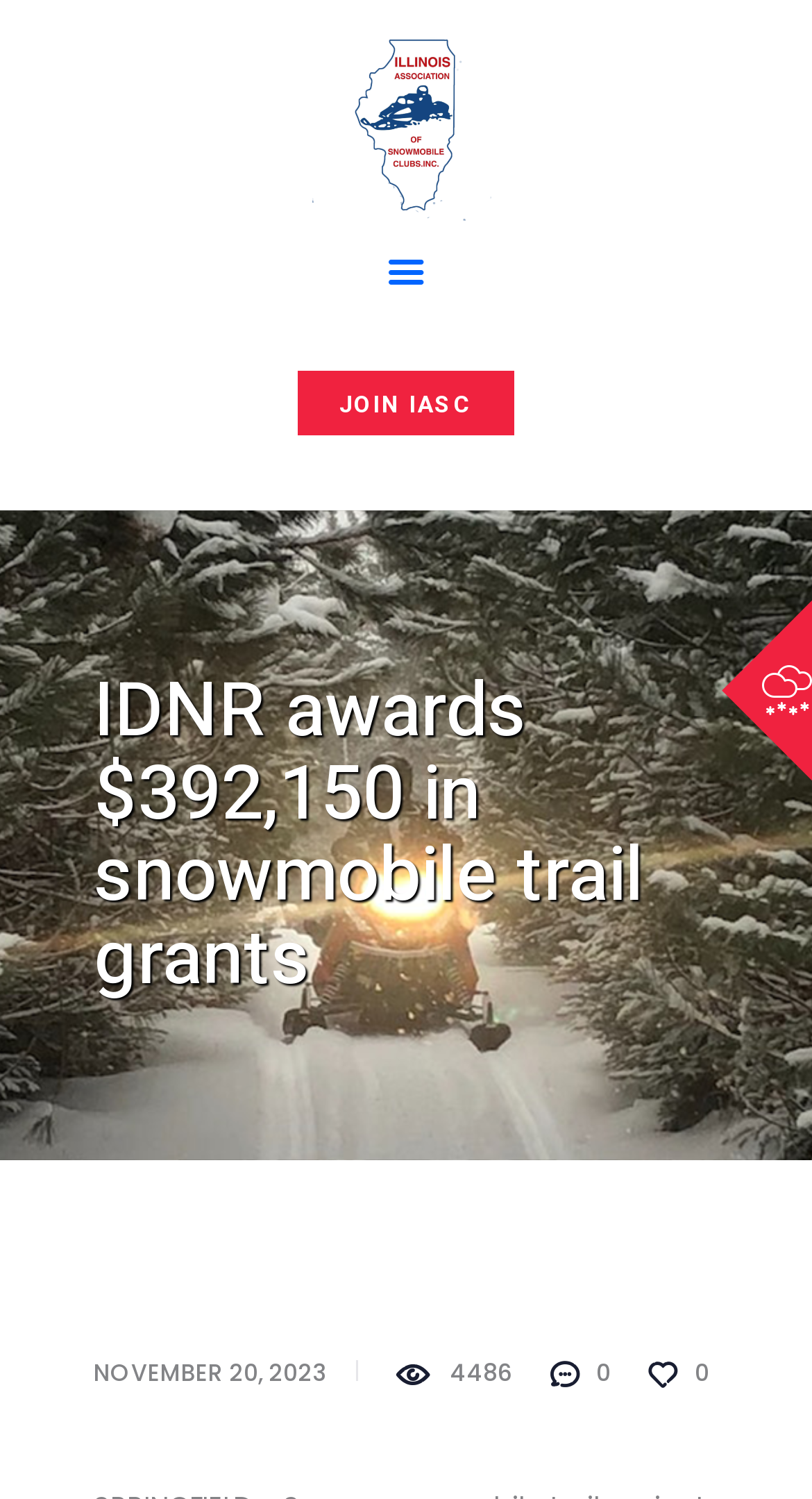Can you extract the primary headline text from the webpage?

IDNR awards $392,150 in snowmobile trail grants